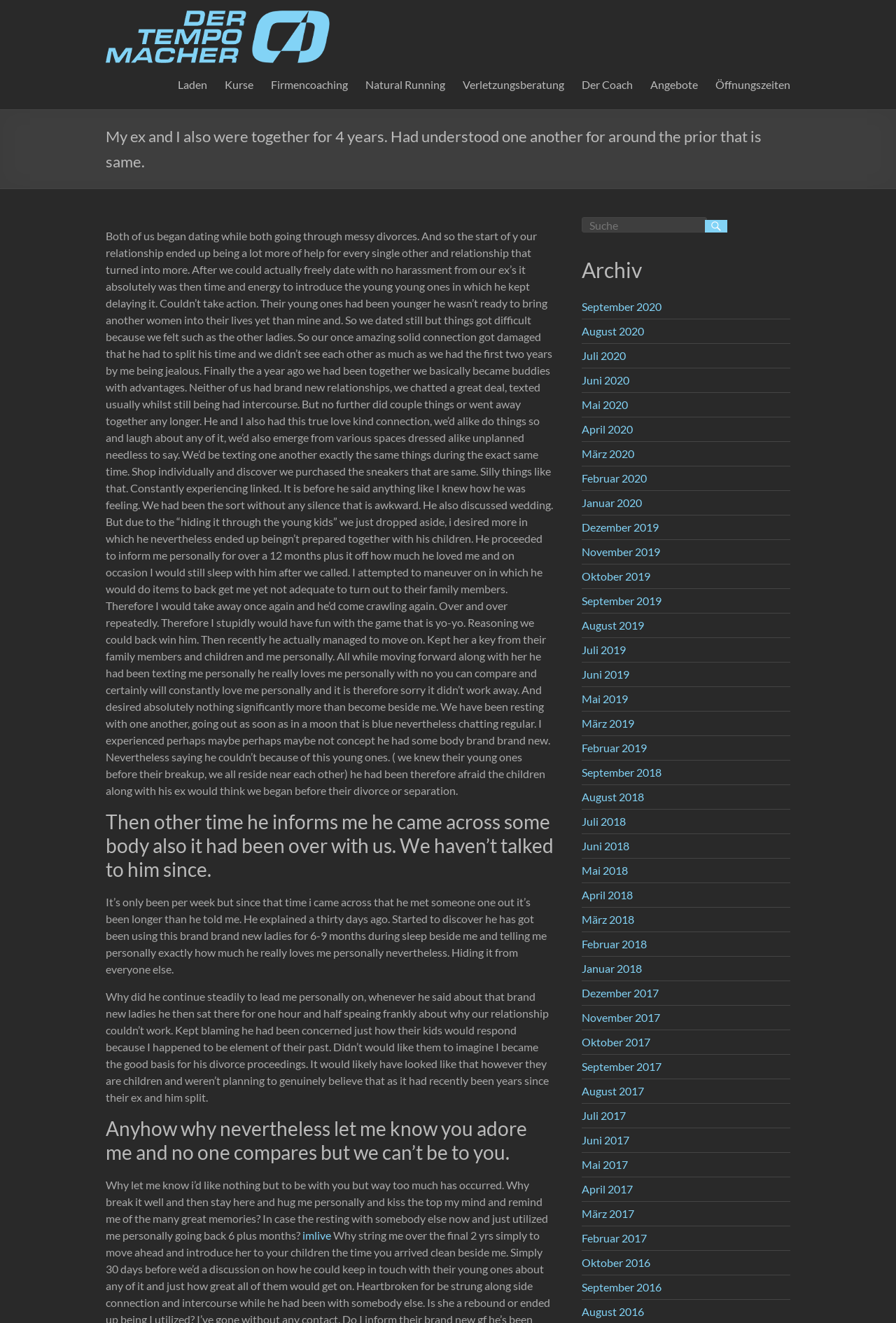Show the bounding box coordinates of the element that should be clicked to complete the task: "Click on the 'Der Tempomacher' link".

[0.118, 0.008, 0.368, 0.018]